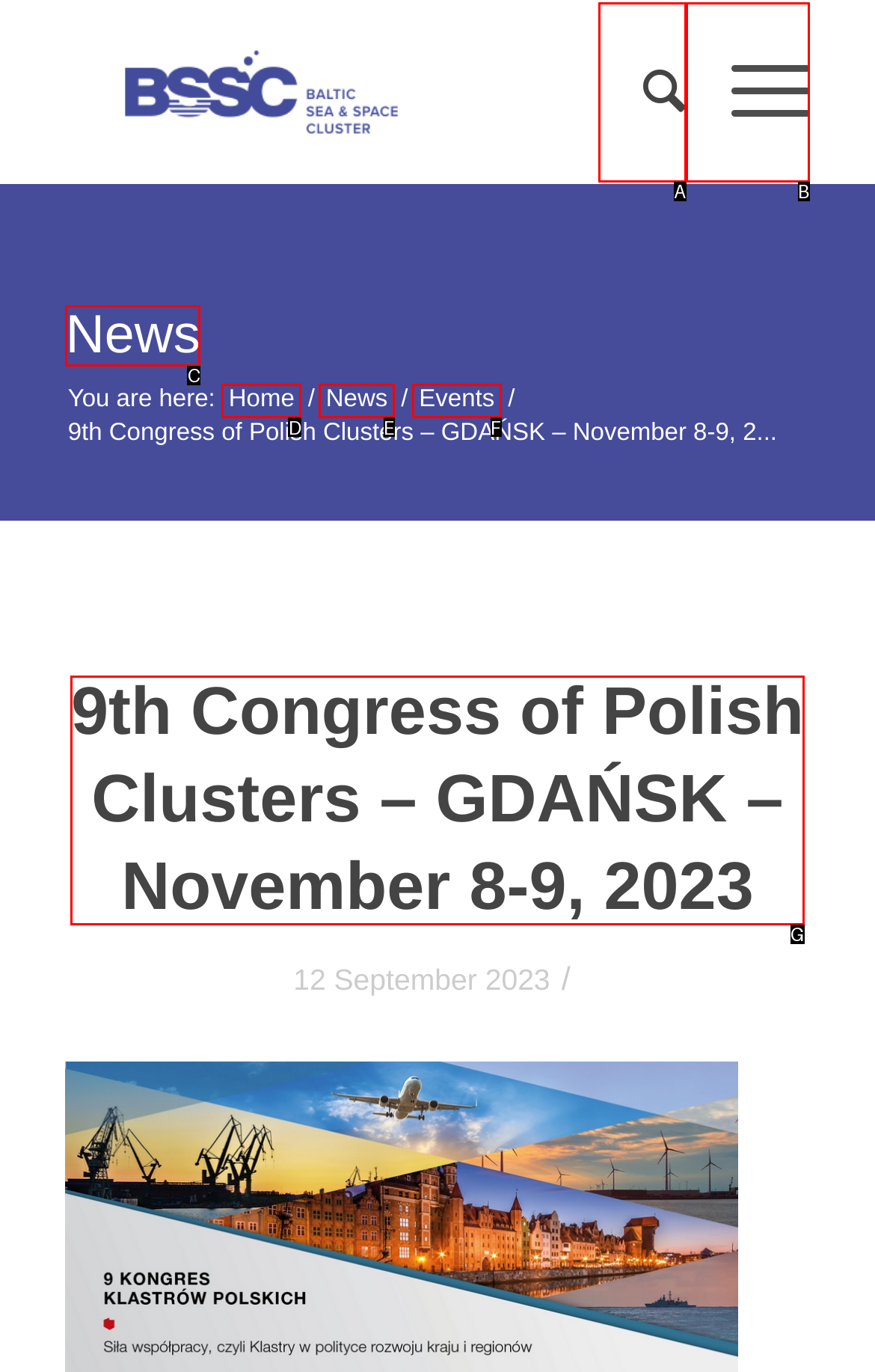Identify the letter that best matches this UI element description: Menu Menu
Answer with the letter from the given options.

B